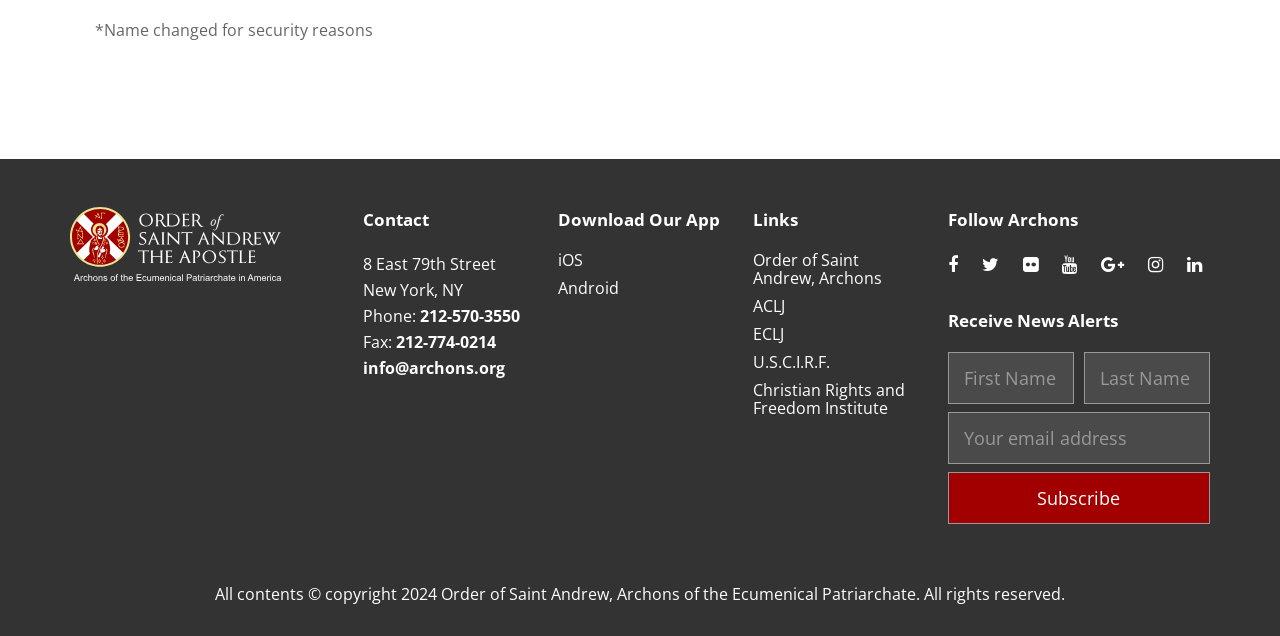Respond with a single word or phrase to the following question: What is the copyright information for the website?

2024 Order of Saint Andrew, Archons